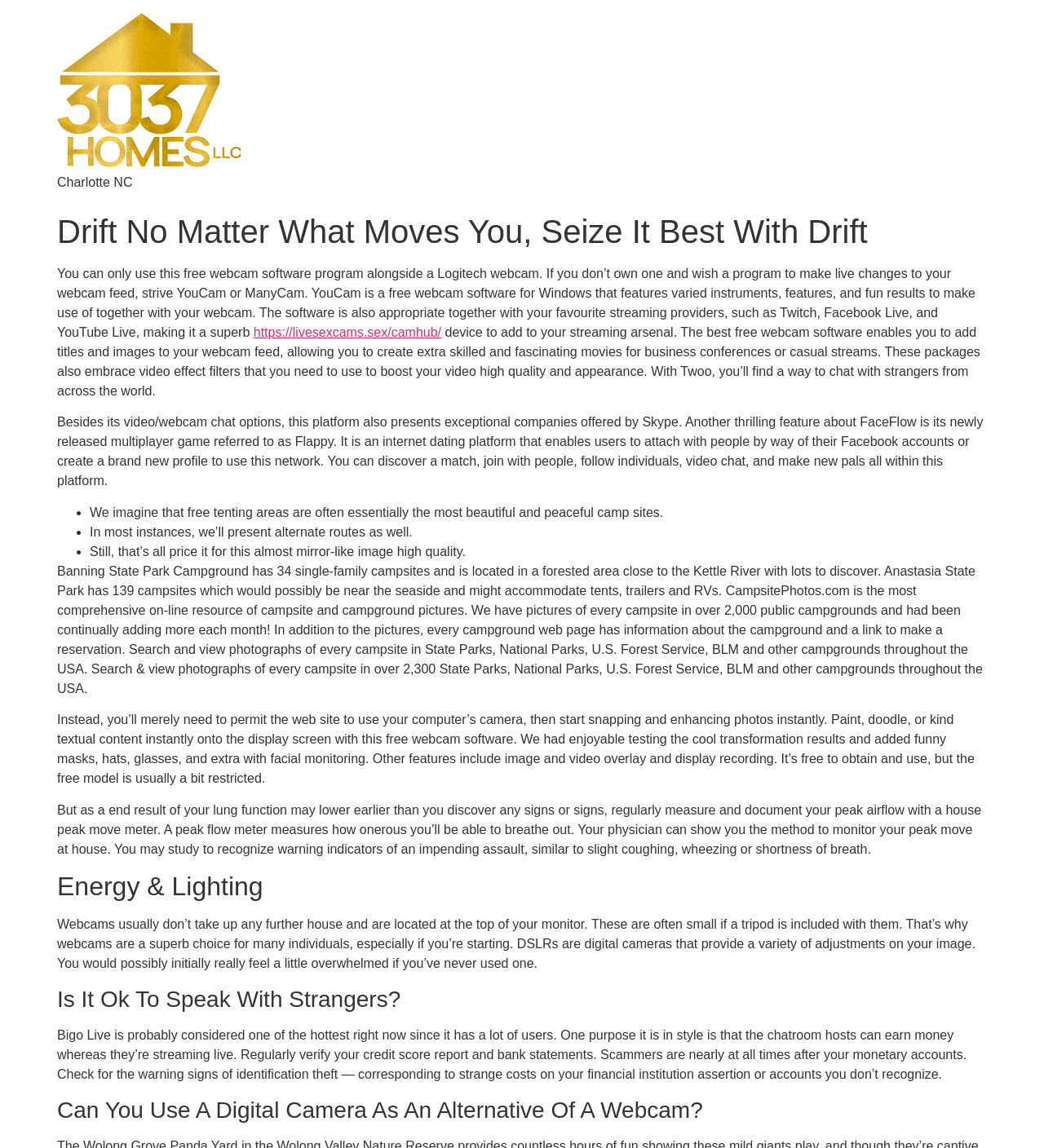Find the bounding box coordinates of the UI element according to this description: "alt="3730 Homes LLC"".

[0.055, 0.011, 0.23, 0.151]